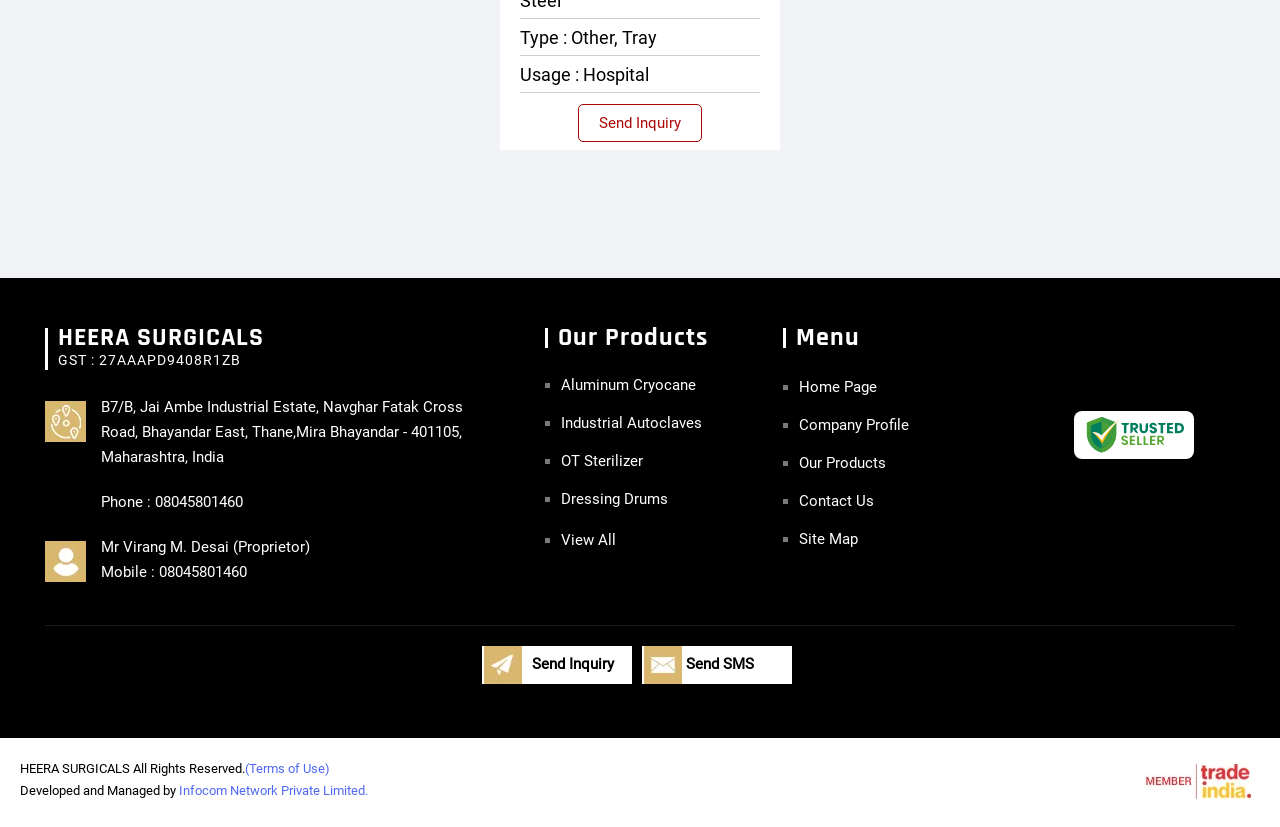Can you find the bounding box coordinates for the element that needs to be clicked to execute this instruction: "View All products"? The coordinates should be given as four float numbers between 0 and 1, i.e., [left, top, right, bottom].

[0.426, 0.642, 0.574, 0.664]